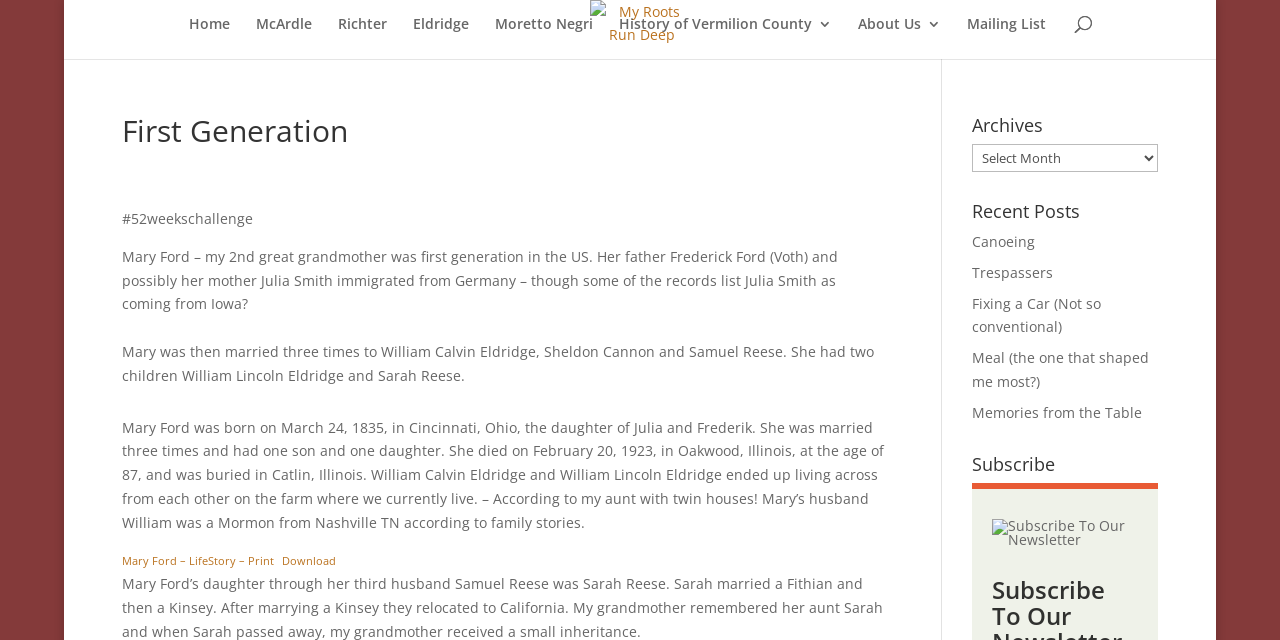Pinpoint the bounding box coordinates of the clickable element to carry out the following instruction: "View the 'Recent Posts'."

[0.759, 0.316, 0.905, 0.359]